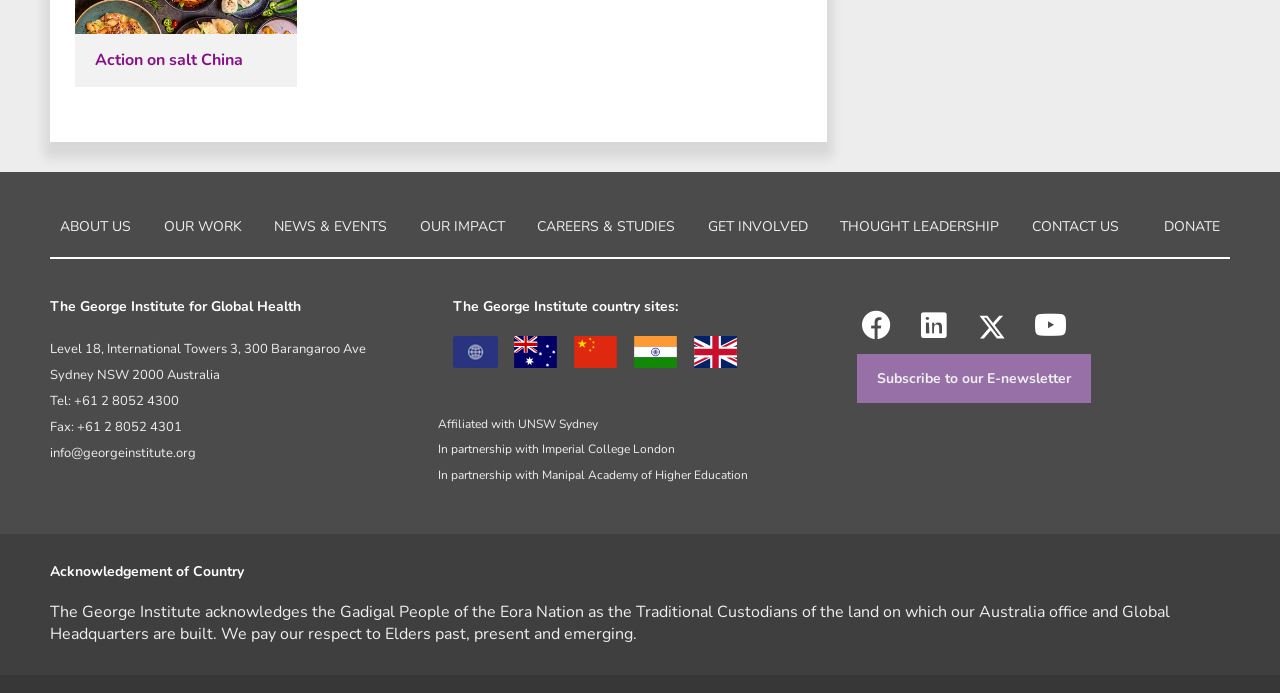Extract the bounding box coordinates for the HTML element that matches this description: "+61 2 8052 4300". The coordinates should be four float numbers between 0 and 1, i.e., [left, top, right, bottom].

[0.058, 0.565, 0.14, 0.591]